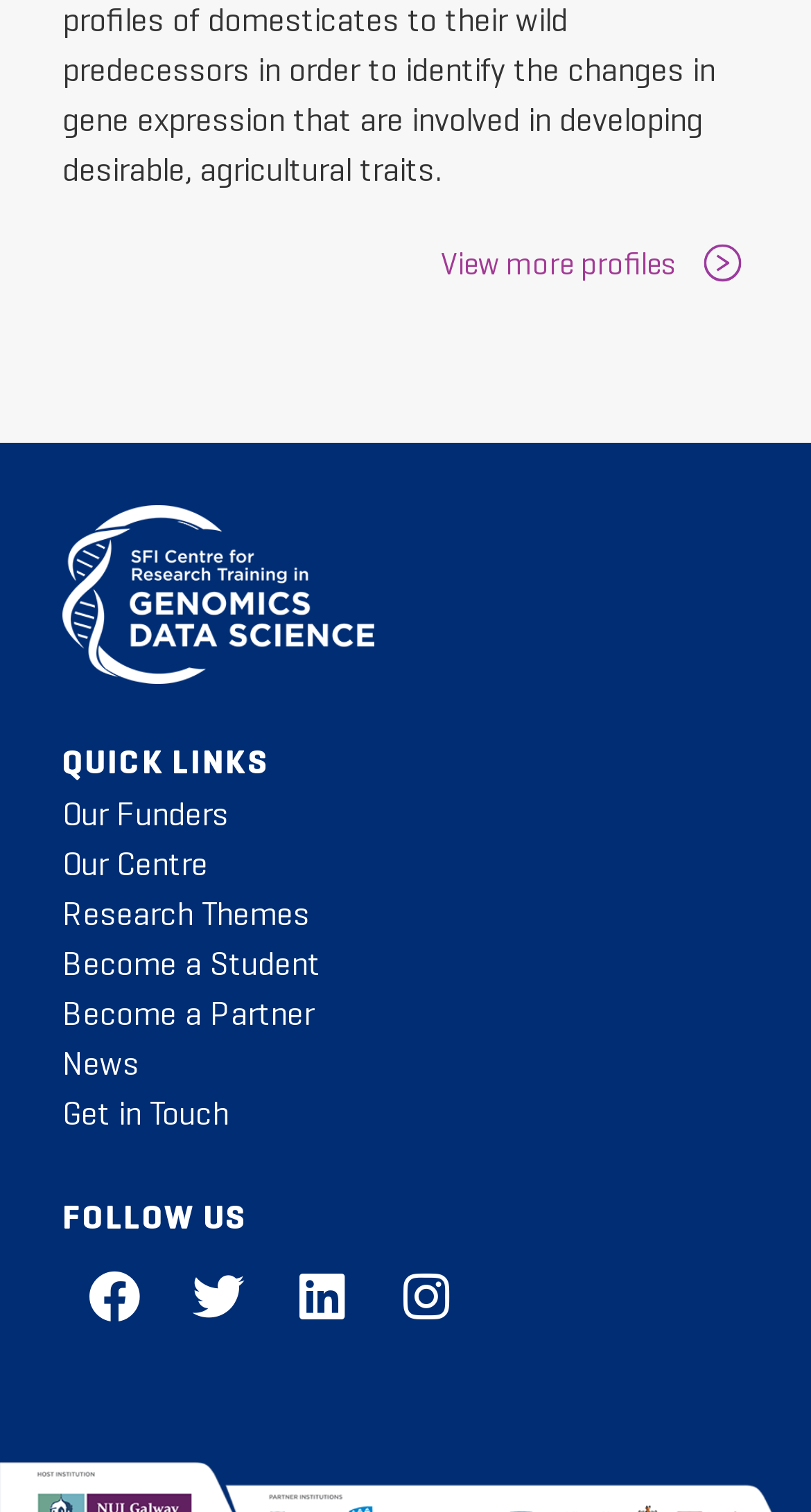Please identify the bounding box coordinates of the clickable region that I should interact with to perform the following instruction: "Go to QUICK LINKS". The coordinates should be expressed as four float numbers between 0 and 1, i.e., [left, top, right, bottom].

[0.077, 0.493, 0.923, 0.515]